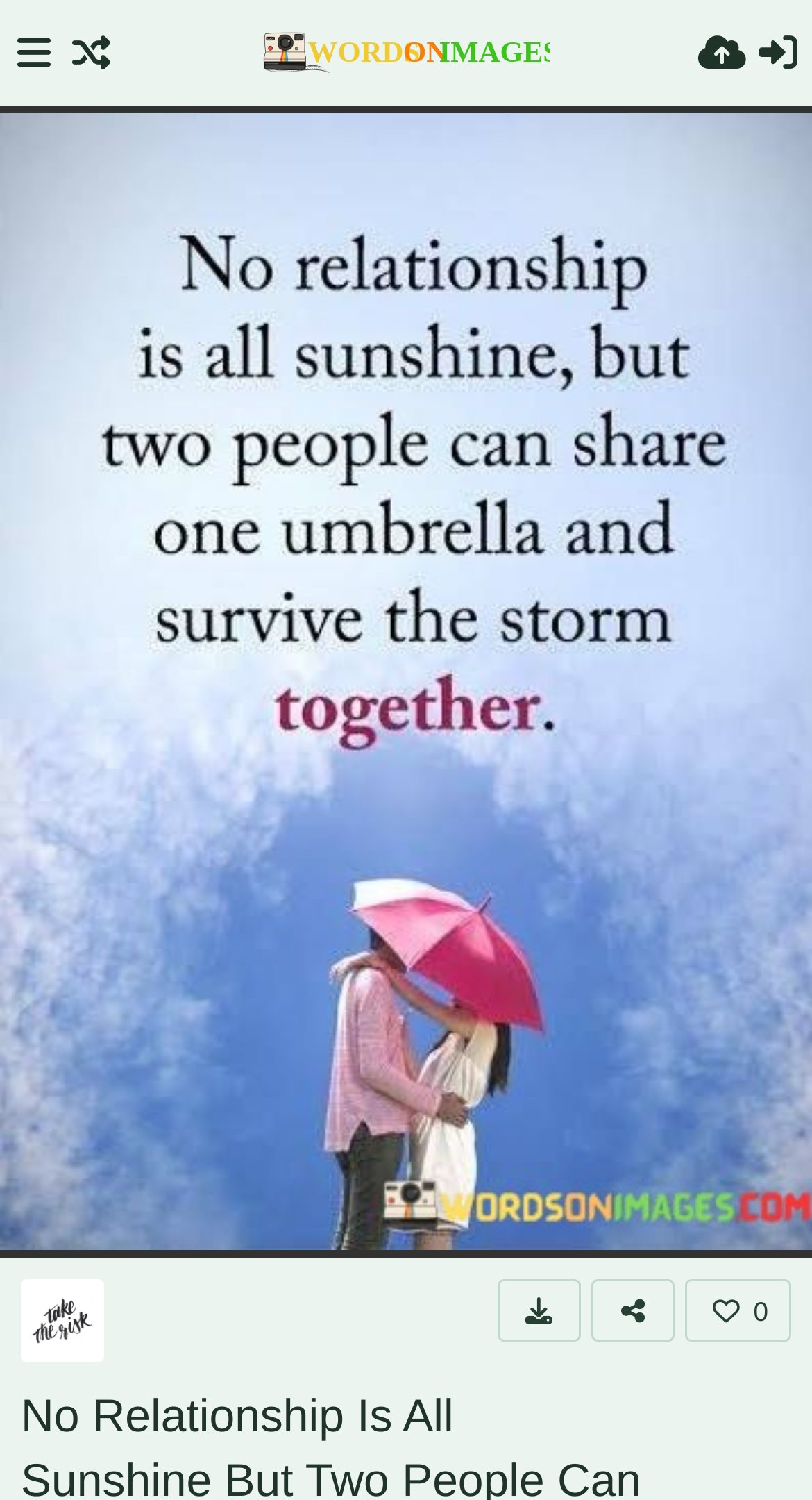For the given element description alt="Words On Images", determine the bounding box coordinates of the UI element. The coordinates should follow the format (top-left x, top-left y, bottom-right x, bottom-right y) and be within the range of 0 to 1.

[0.324, 0.021, 0.676, 0.049]